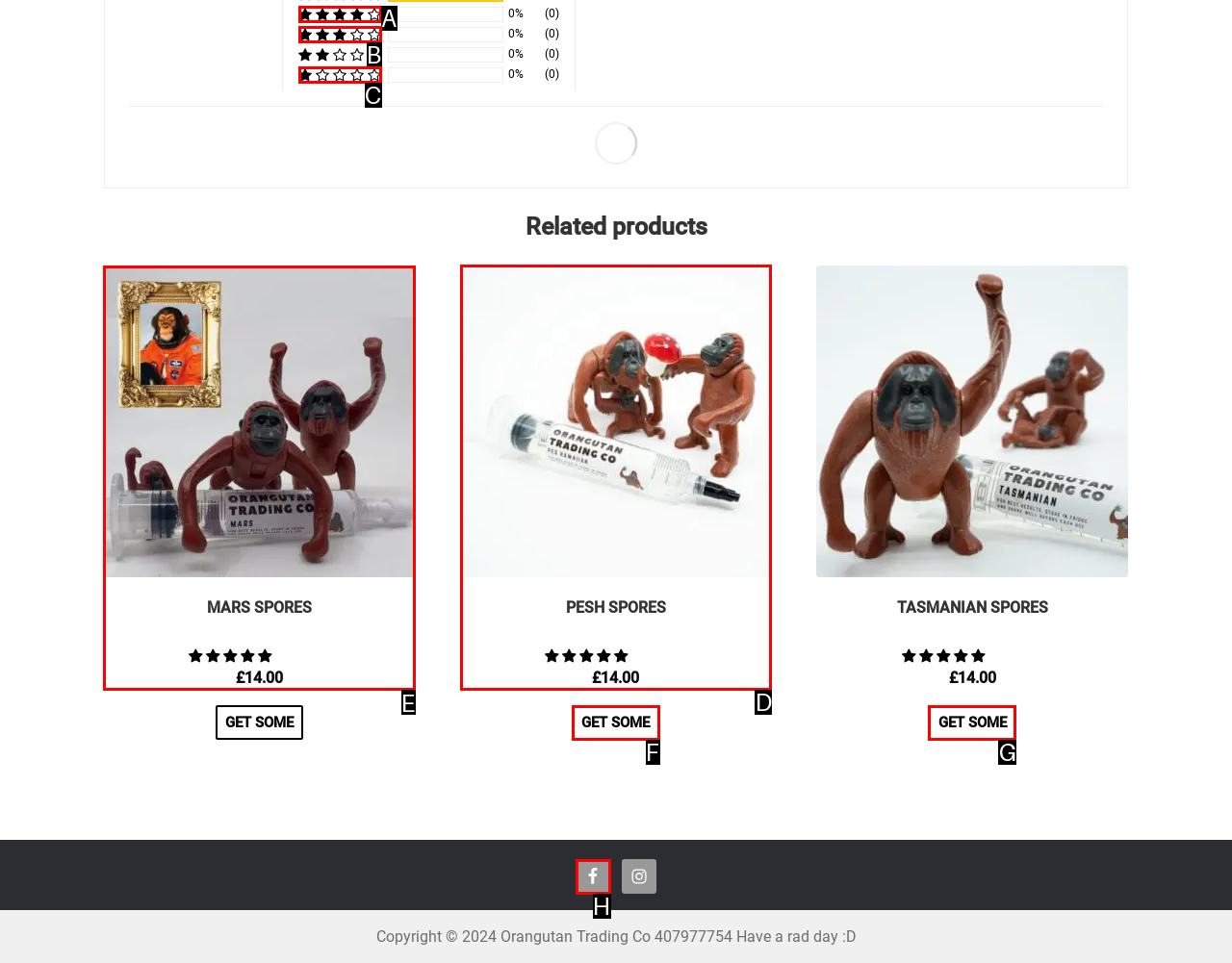Which HTML element should be clicked to perform the following task: View the product details of Mars Spores
Reply with the letter of the appropriate option.

E